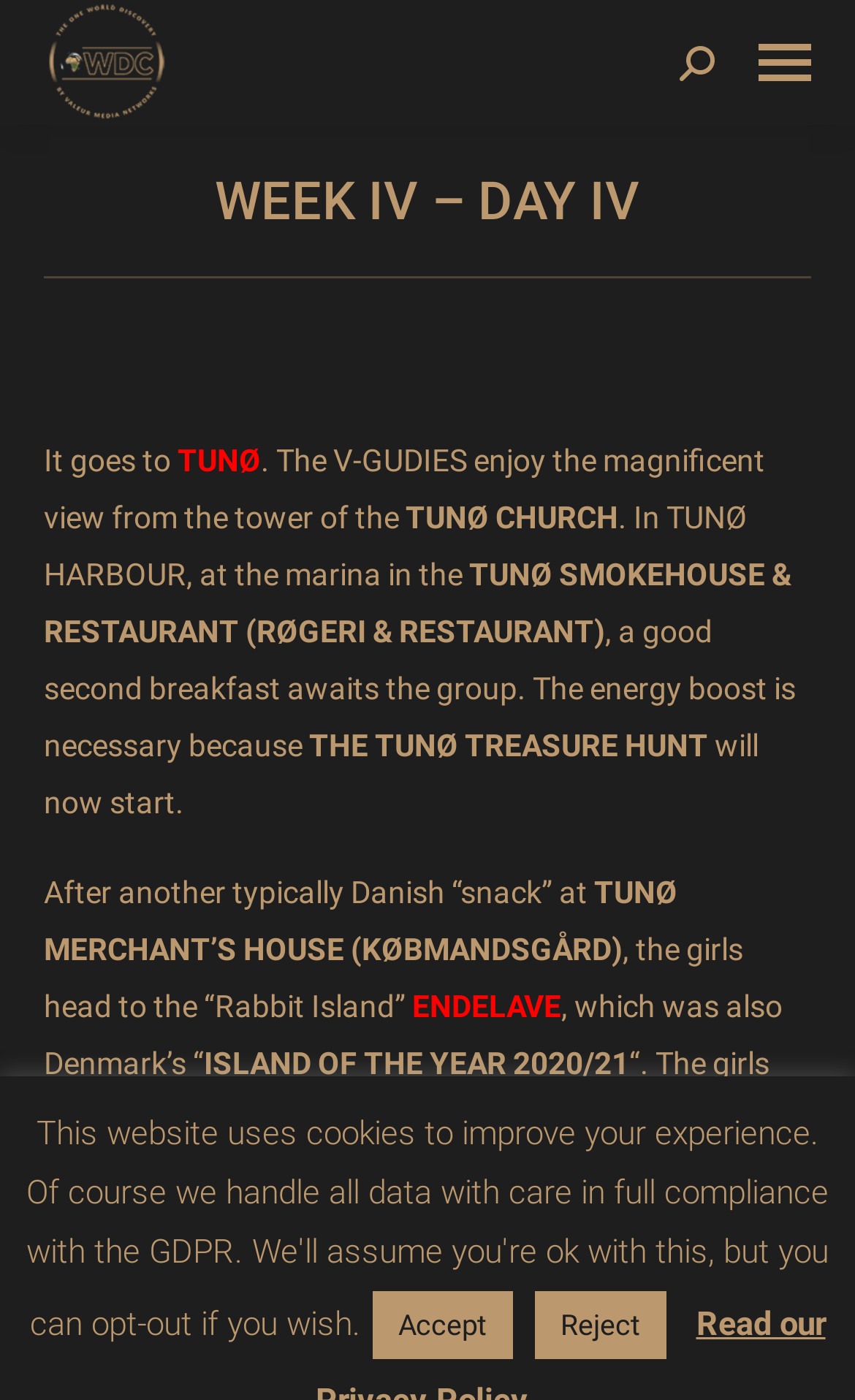What is the name of the church mentioned?
Please provide a single word or phrase as your answer based on the image.

TUNØ CHURCH